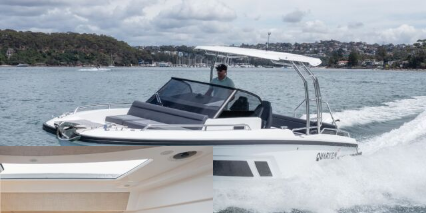Create an extensive caption that includes all significant details of the image.

The image showcases a stunning Quarken 27 T-Top boat navigating through serene waters, beautifully balancing power and elegance. The boat features a sleek design with a spacious deck area, making it perfect for a day out on the water. A skilled operator is seen commanding the vessel, embodying the adventurous spirit of boating. 

In the lower part of the image, a glimpse of the boat's modern interior reveals a thoughtfully designed space, highlighted by a skylight that fills the cabin with natural light. The high-quality materials and stylish furnishings provide a serene and comfortable environment for relaxation after a day spent cruising. 

This visual representation captures the essence of a premium boating experience, inviting enthusiasts to enjoy the freedom of the open water, whether for leisure or exploration.